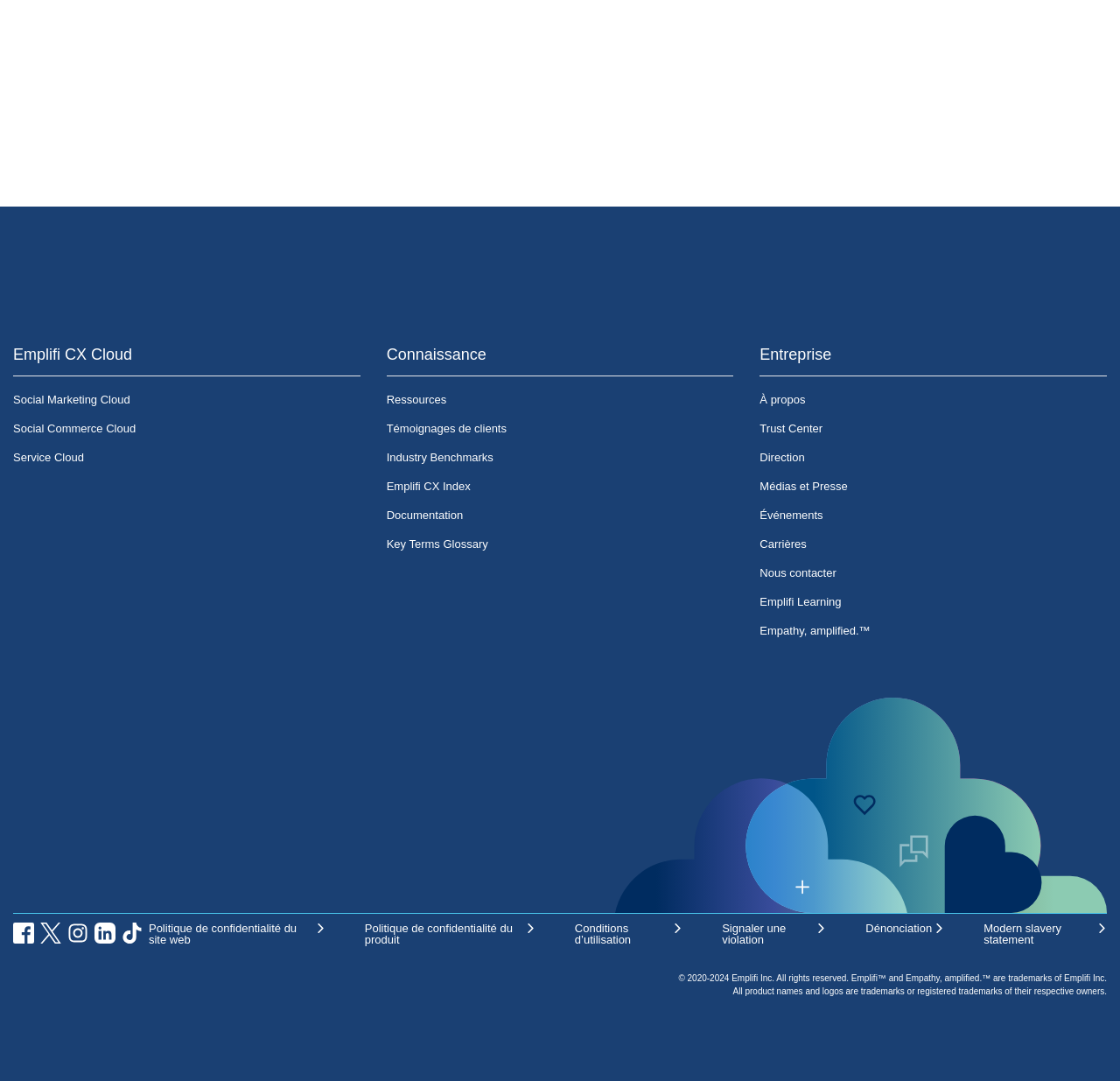Respond with a single word or phrase for the following question: 
How many awards are displayed on the webpage?

5